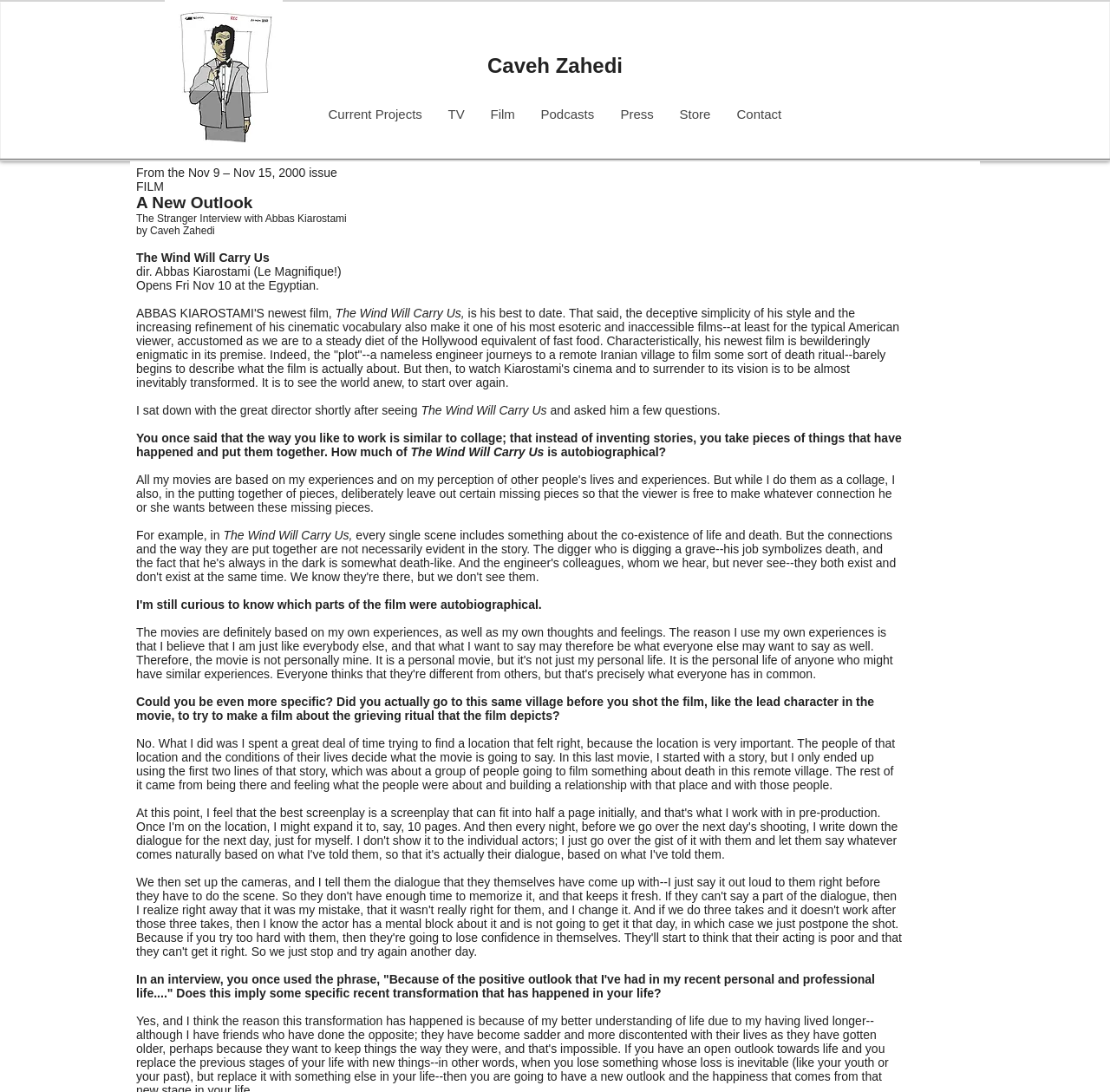Can you determine the bounding box coordinates of the area that needs to be clicked to fulfill the following instruction: "Read the interview with Abbas Kiarostami"?

[0.123, 0.28, 0.81, 0.357]